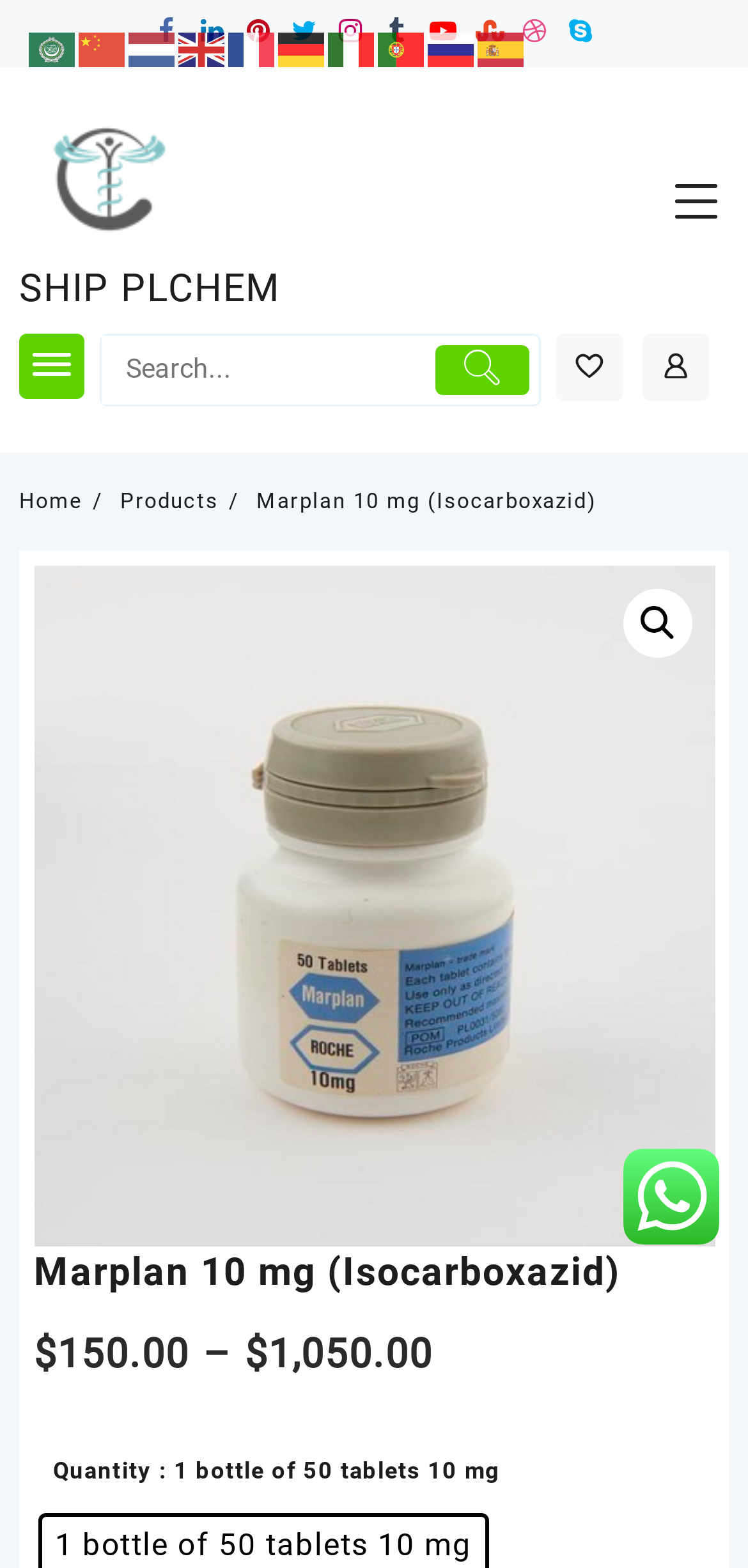Pinpoint the bounding box coordinates of the element that must be clicked to accomplish the following instruction: "Enter text in the search box". The coordinates should be in the format of four float numbers between 0 and 1, i.e., [left, top, right, bottom].

[0.136, 0.214, 0.569, 0.257]